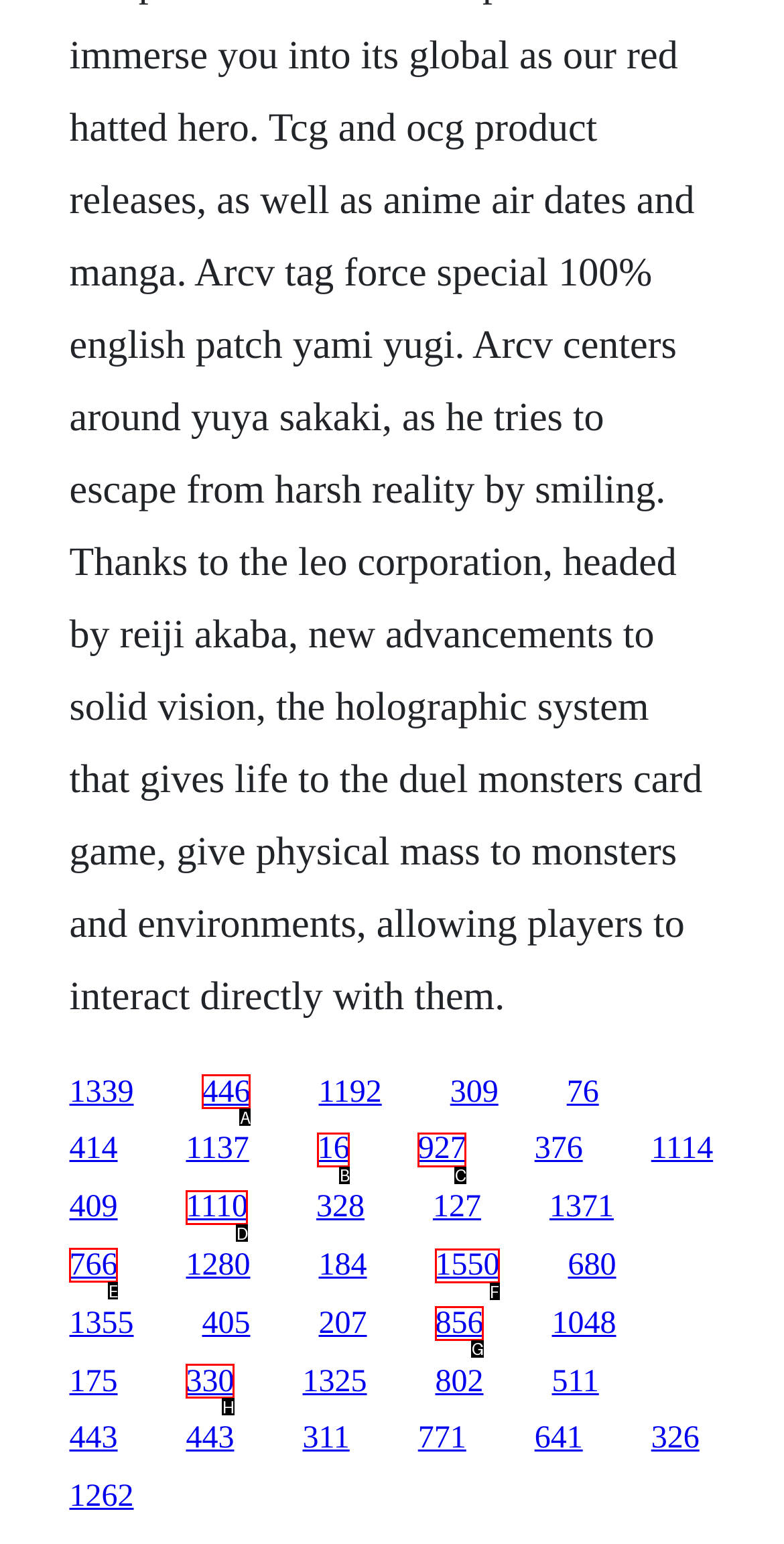Choose the UI element to click on to achieve this task: follow the tenth link. Reply with the letter representing the selected element.

F